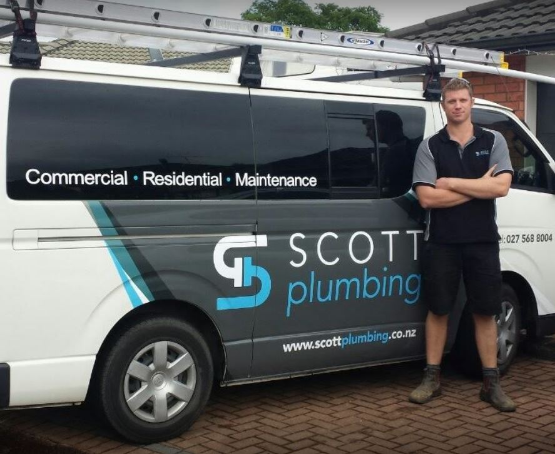Where is the plumbing company situated?
Based on the image, answer the question with as much detail as possible.

The location of the plumbing company can be inferred from the caption, which specifically mentions that the company is situated in Mount Wellington, indicating its geographical location.